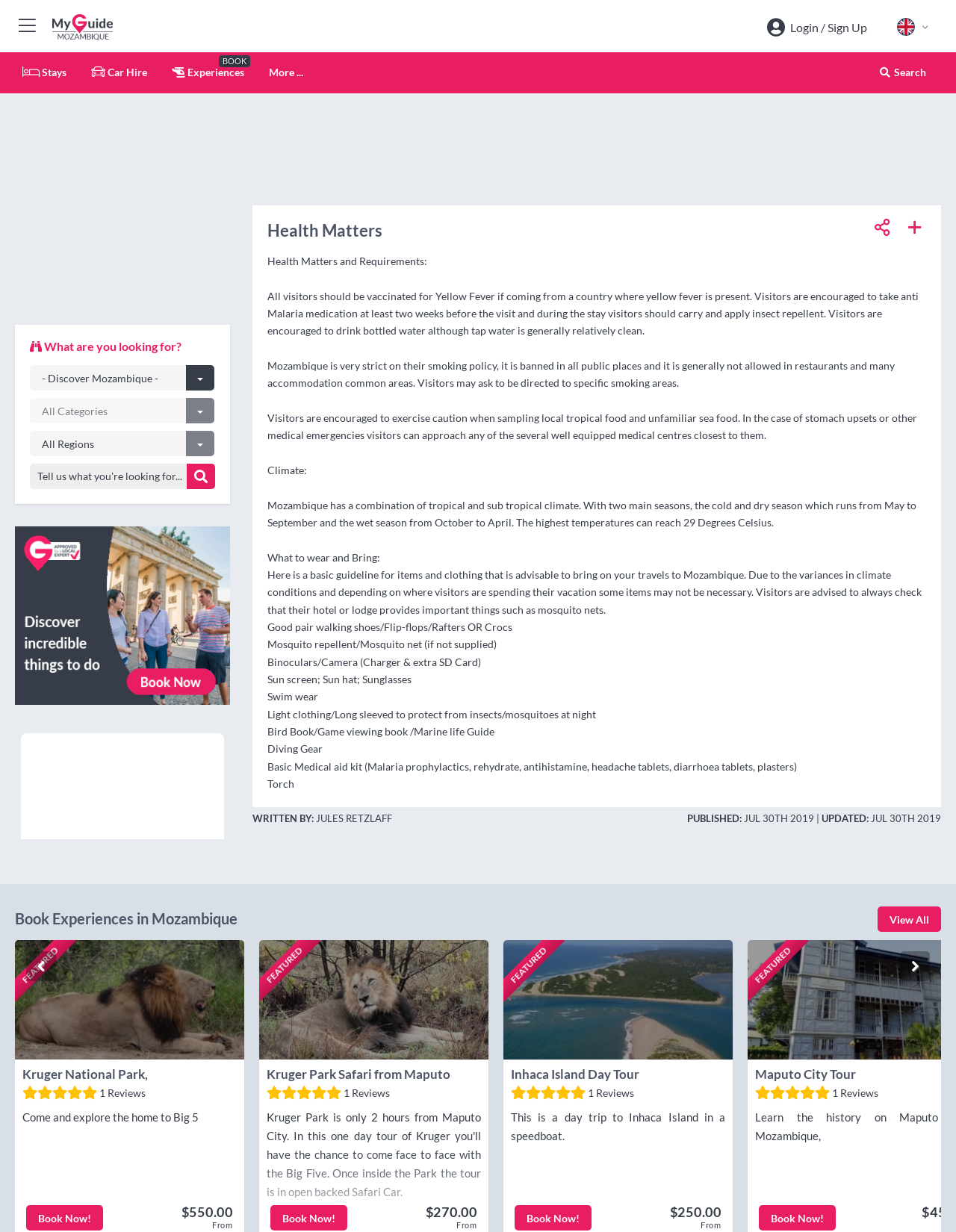What is the highest temperature in Mozambique?
Use the image to give a comprehensive and detailed response to the question.

According to the webpage, the highest temperatures in Mozambique can reach 29 Degrees Celsius.